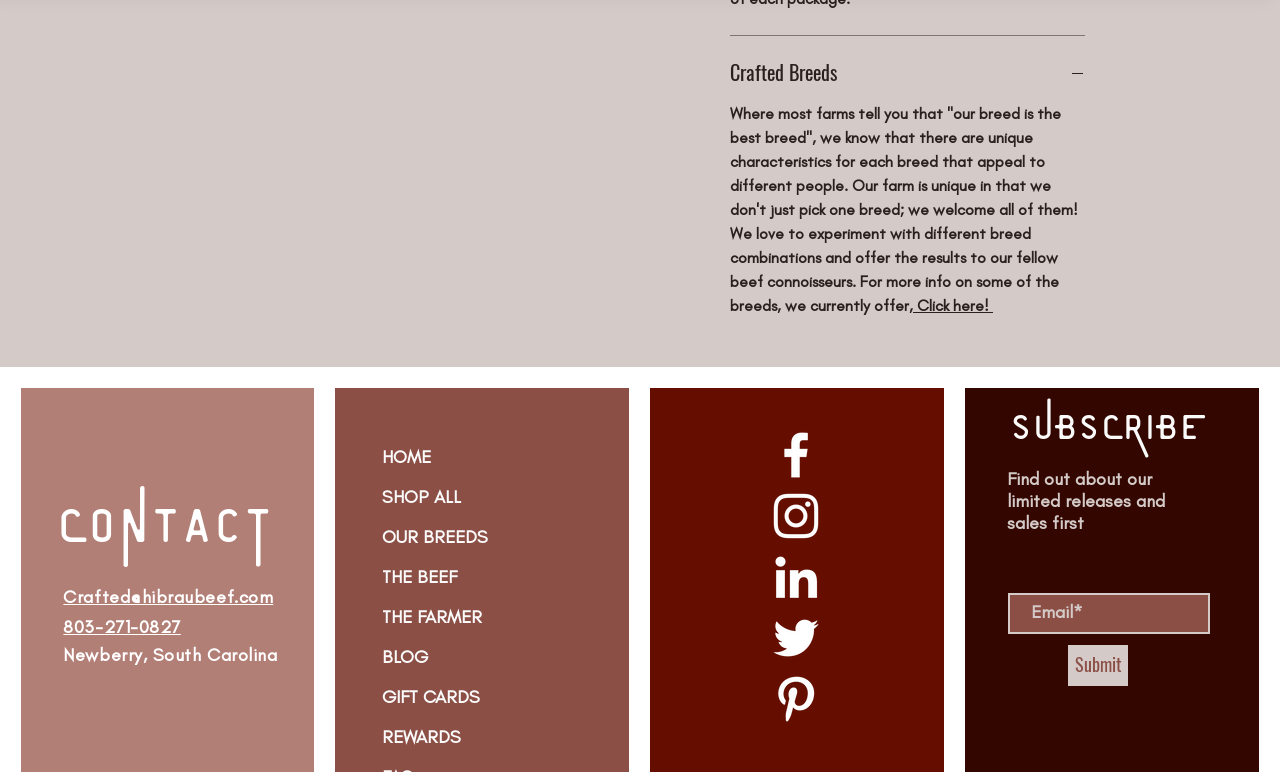Identify the bounding box coordinates necessary to click and complete the given instruction: "Subscribe to our newsletter".

[0.835, 0.835, 0.882, 0.888]